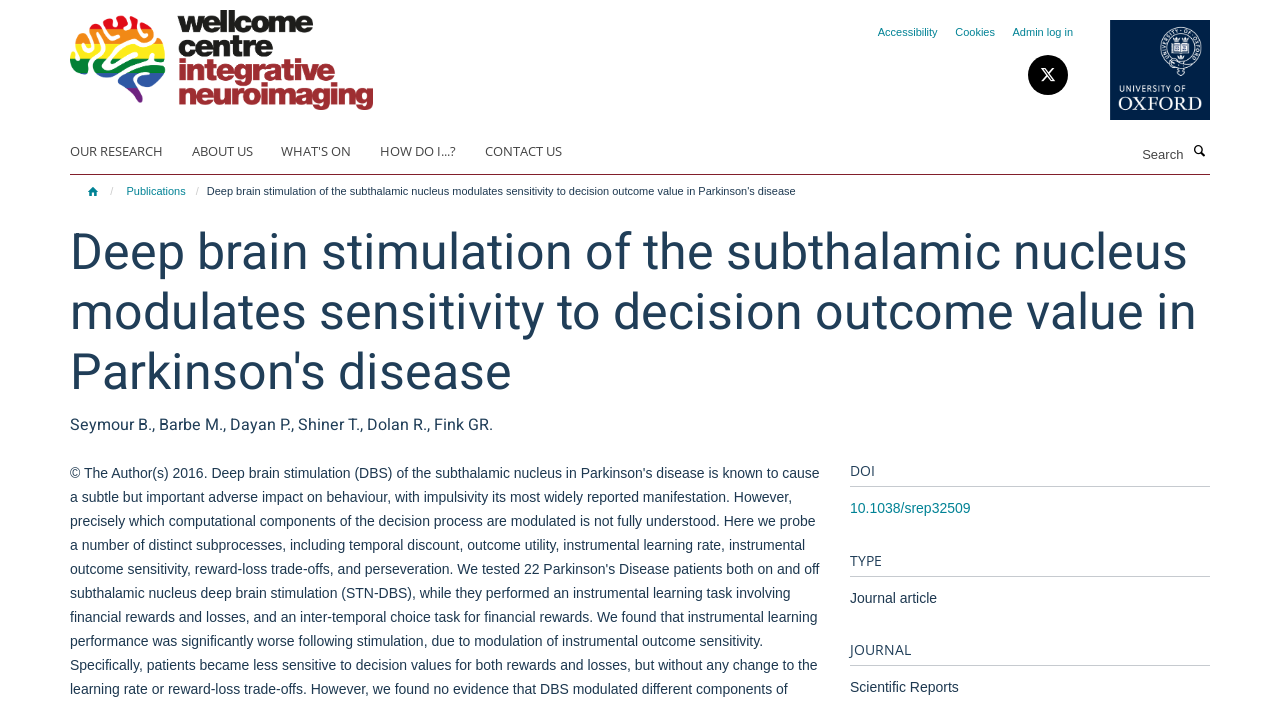Determine the bounding box of the UI component based on this description: "title="University of Oxford"". The bounding box coordinates should be four float values between 0 and 1, i.e., [left, top, right, bottom].

[0.844, 0.028, 0.945, 0.17]